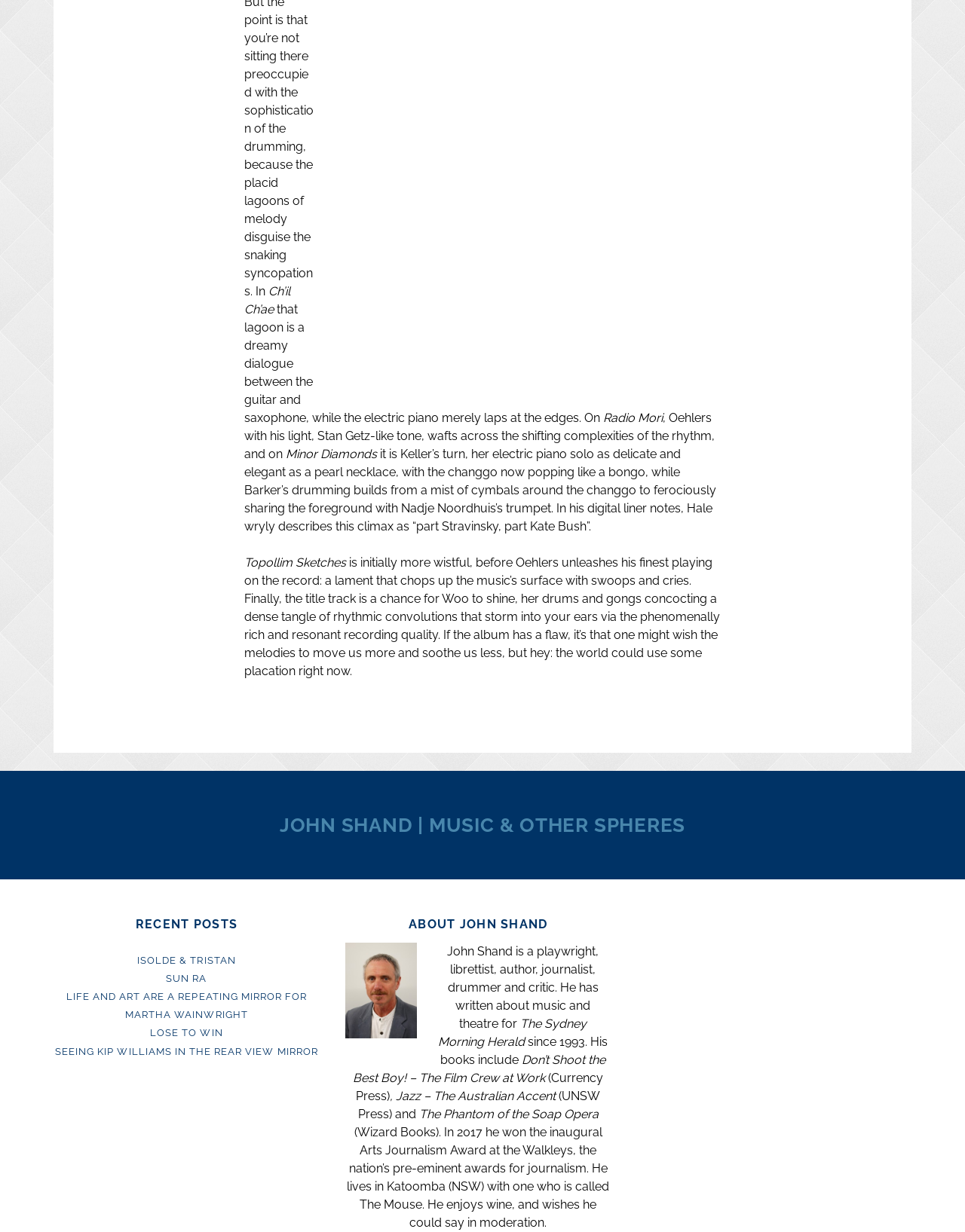What is the title of the first album mentioned? Refer to the image and provide a one-word or short phrase answer.

Ch’il Ch’ae